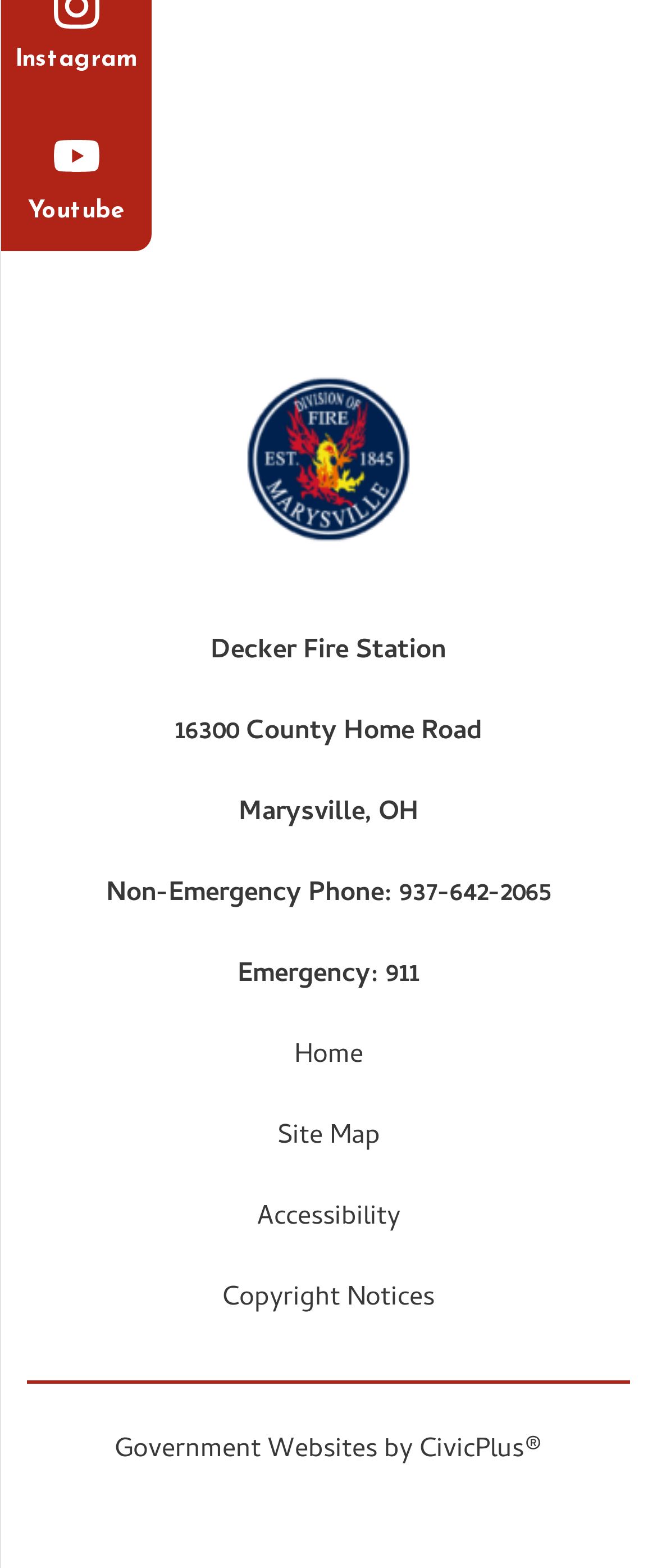From the details in the image, provide a thorough response to the question: What is the company that created this government website?

I found the answer by looking at the bottom of the webpage where the static text 'Government Websites by' is located, followed by a link to 'CivicPlus'.